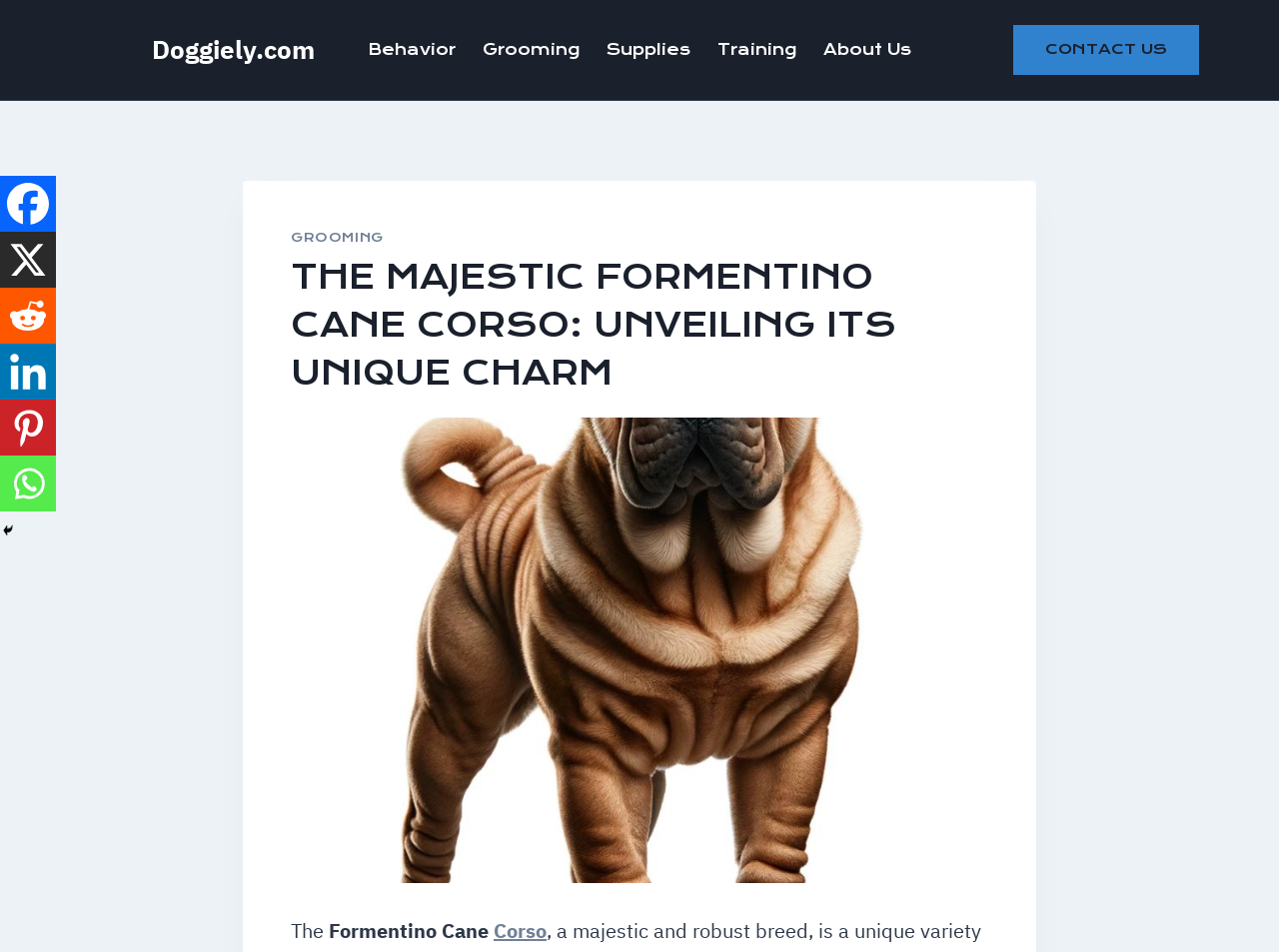Pinpoint the bounding box coordinates of the clickable area needed to execute the instruction: "Click on HOME". The coordinates should be specified as four float numbers between 0 and 1, i.e., [left, top, right, bottom].

None